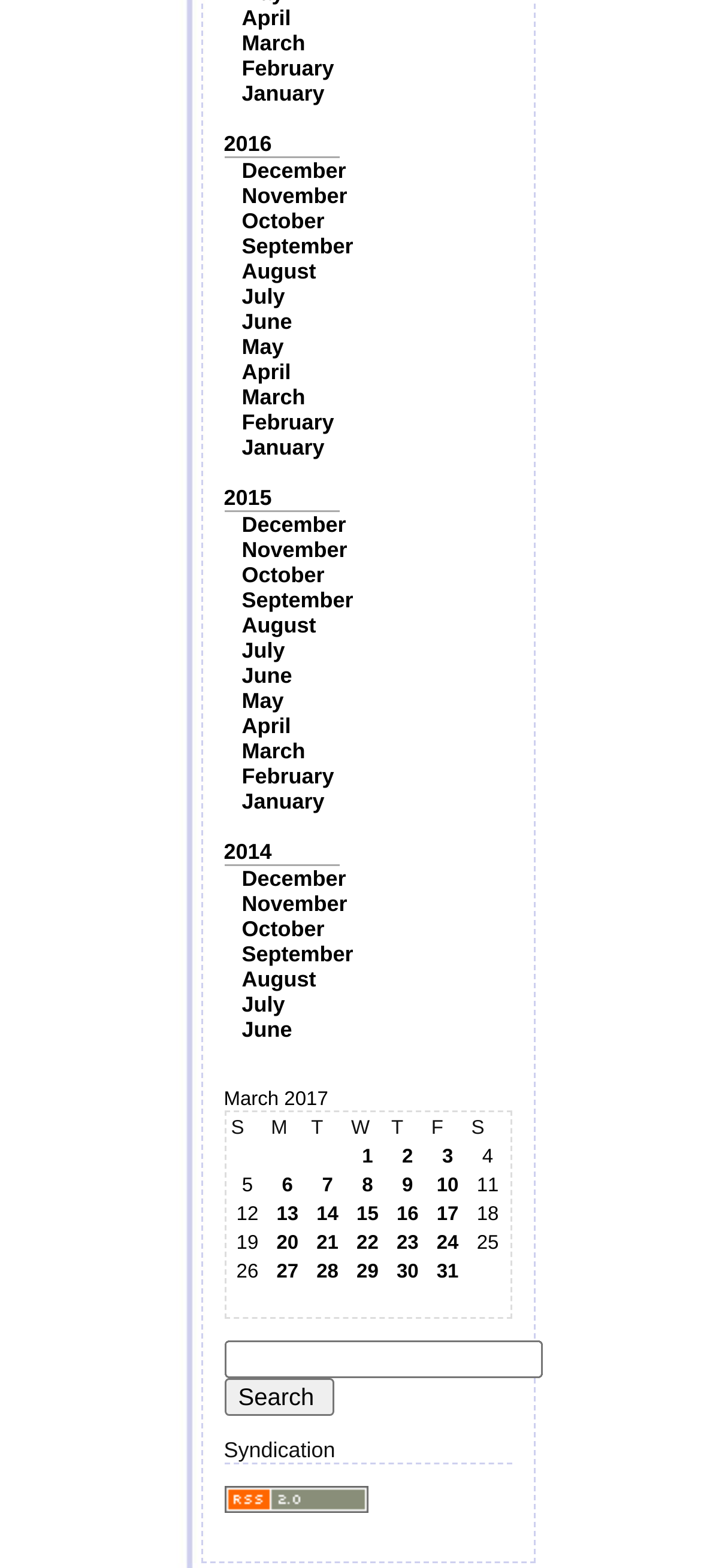Respond to the question with just a single word or phrase: 
What is the number in the grid cell at the third row and fourth column?

8